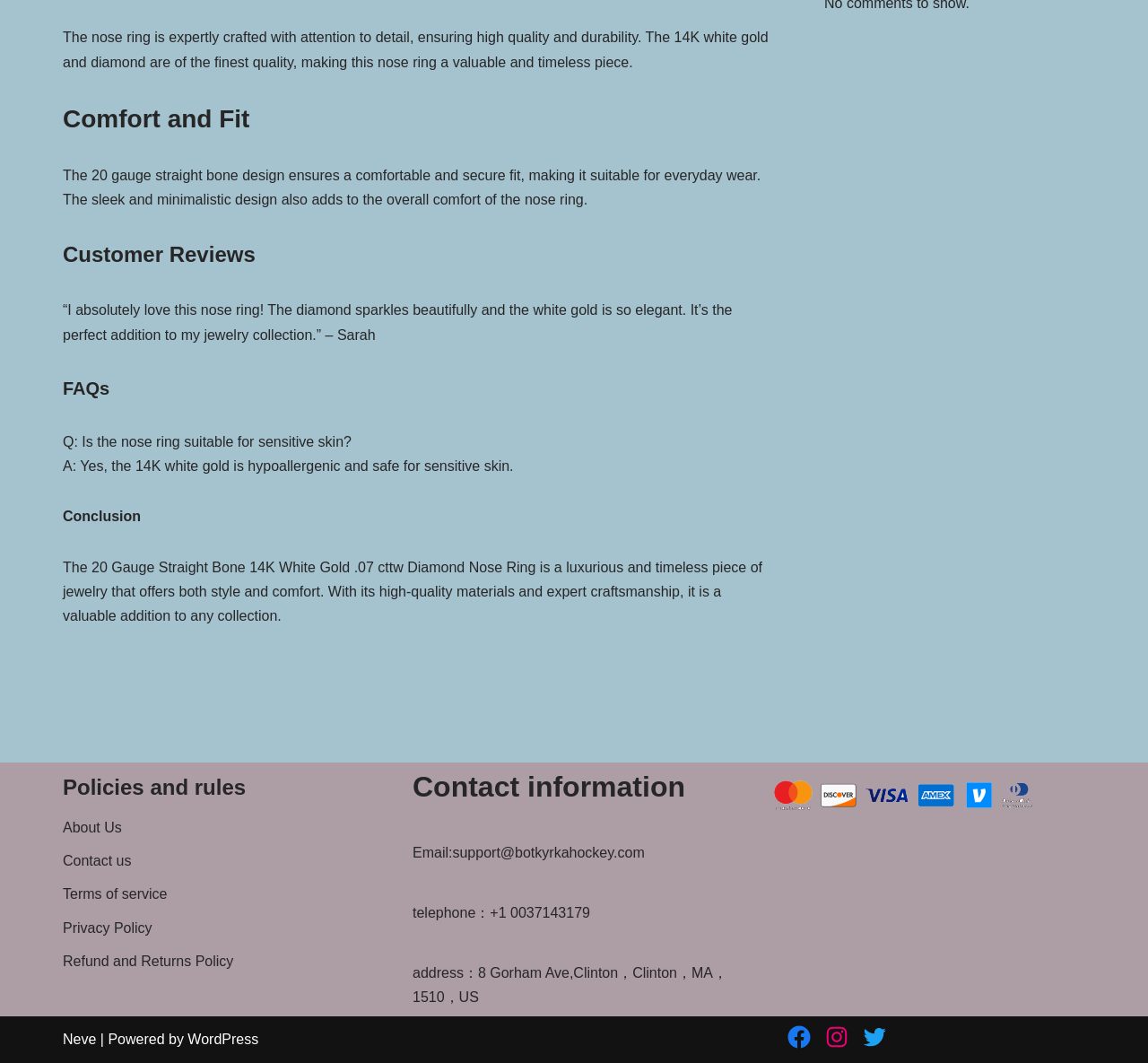Based on the description "+7 495 518 40 67", find the bounding box of the specified UI element.

None